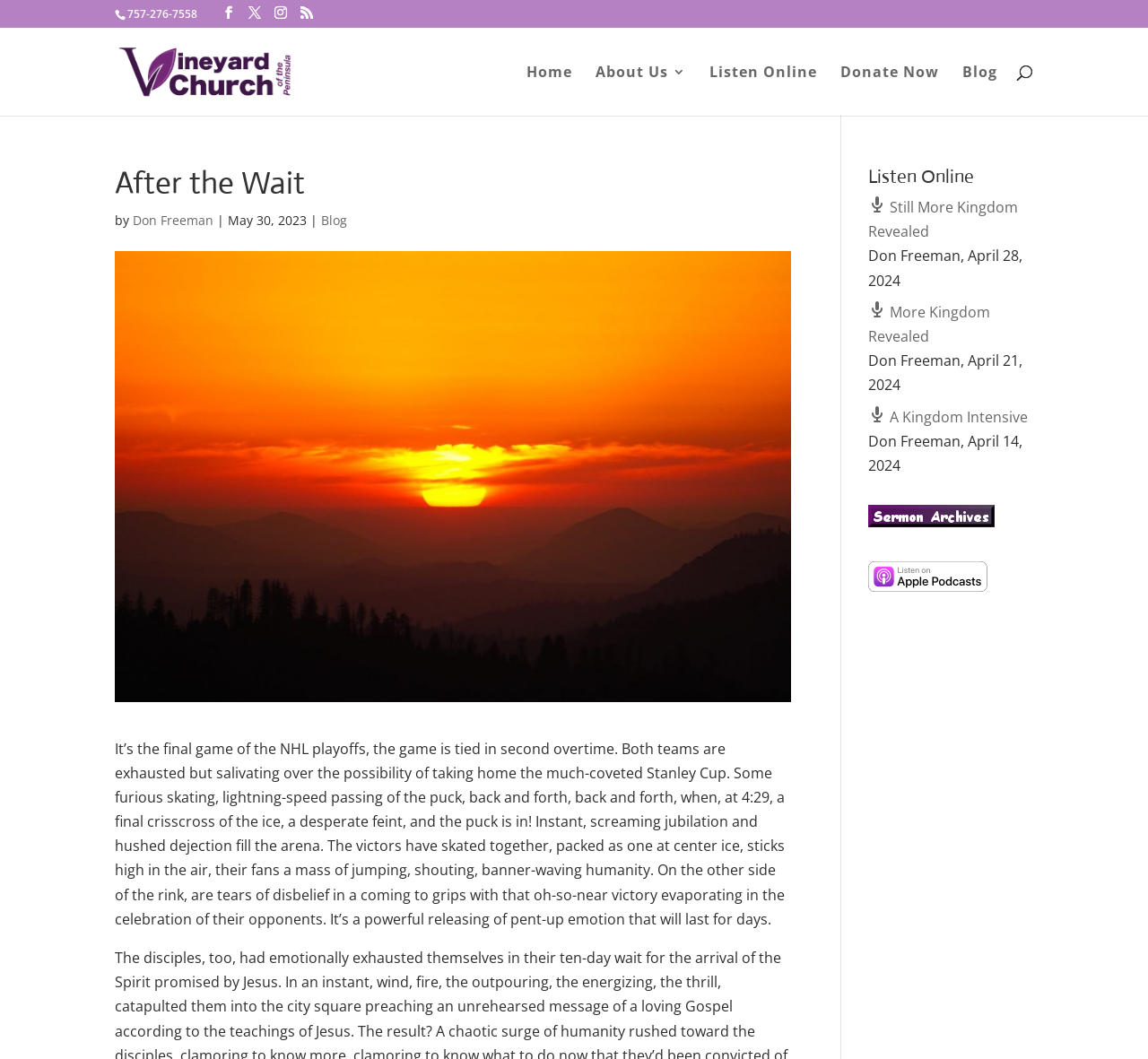Extract the bounding box coordinates of the UI element described by: "parent_node: Comment name="email" placeholder="Email *"". The coordinates should include four float numbers ranging from 0 to 1, e.g., [left, top, right, bottom].

None